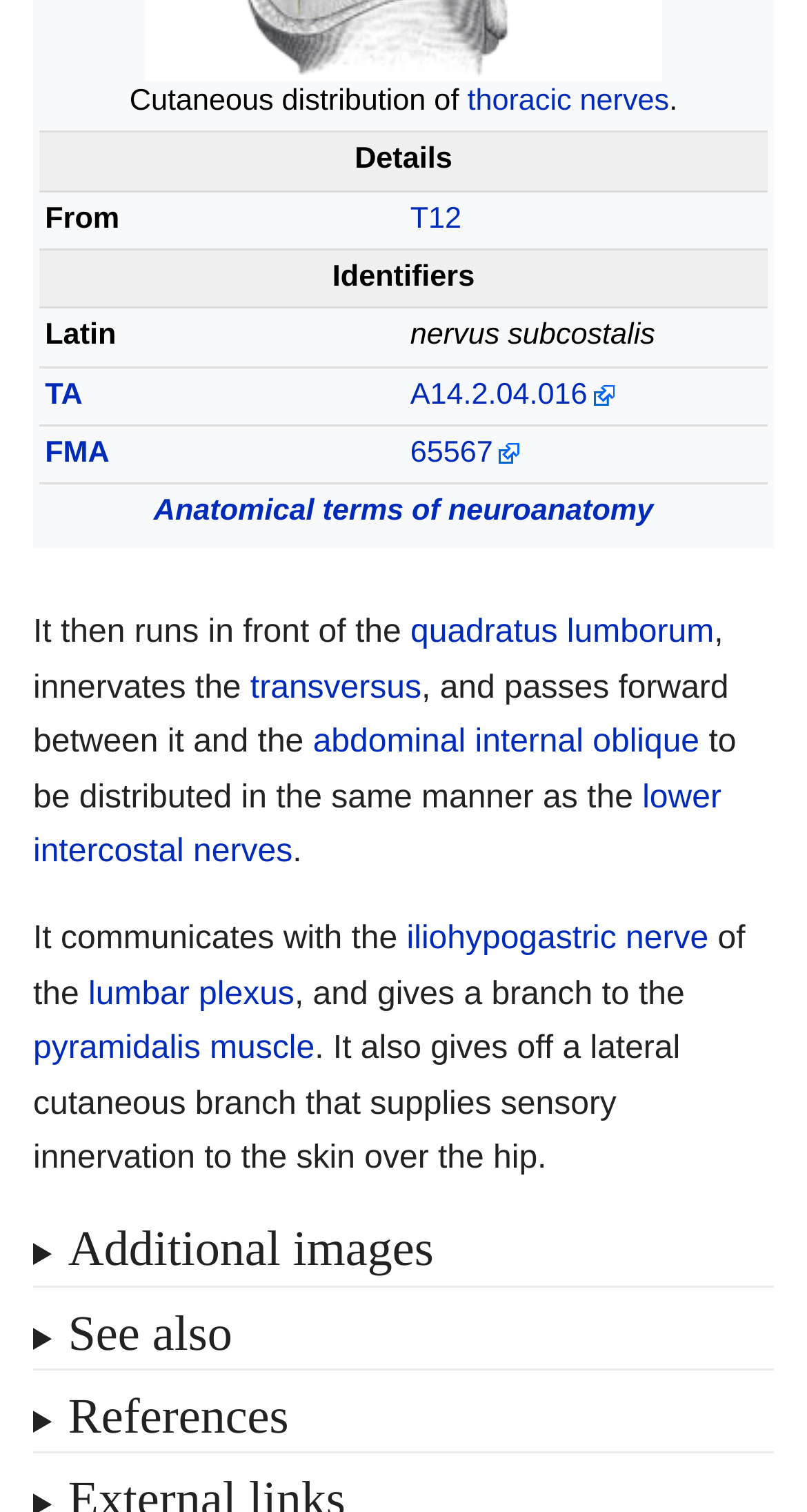Please locate the bounding box coordinates for the element that should be clicked to achieve the following instruction: "Click on the link 'thoracic nerves'". Ensure the coordinates are given as four float numbers between 0 and 1, i.e., [left, top, right, bottom].

[0.579, 0.056, 0.829, 0.078]